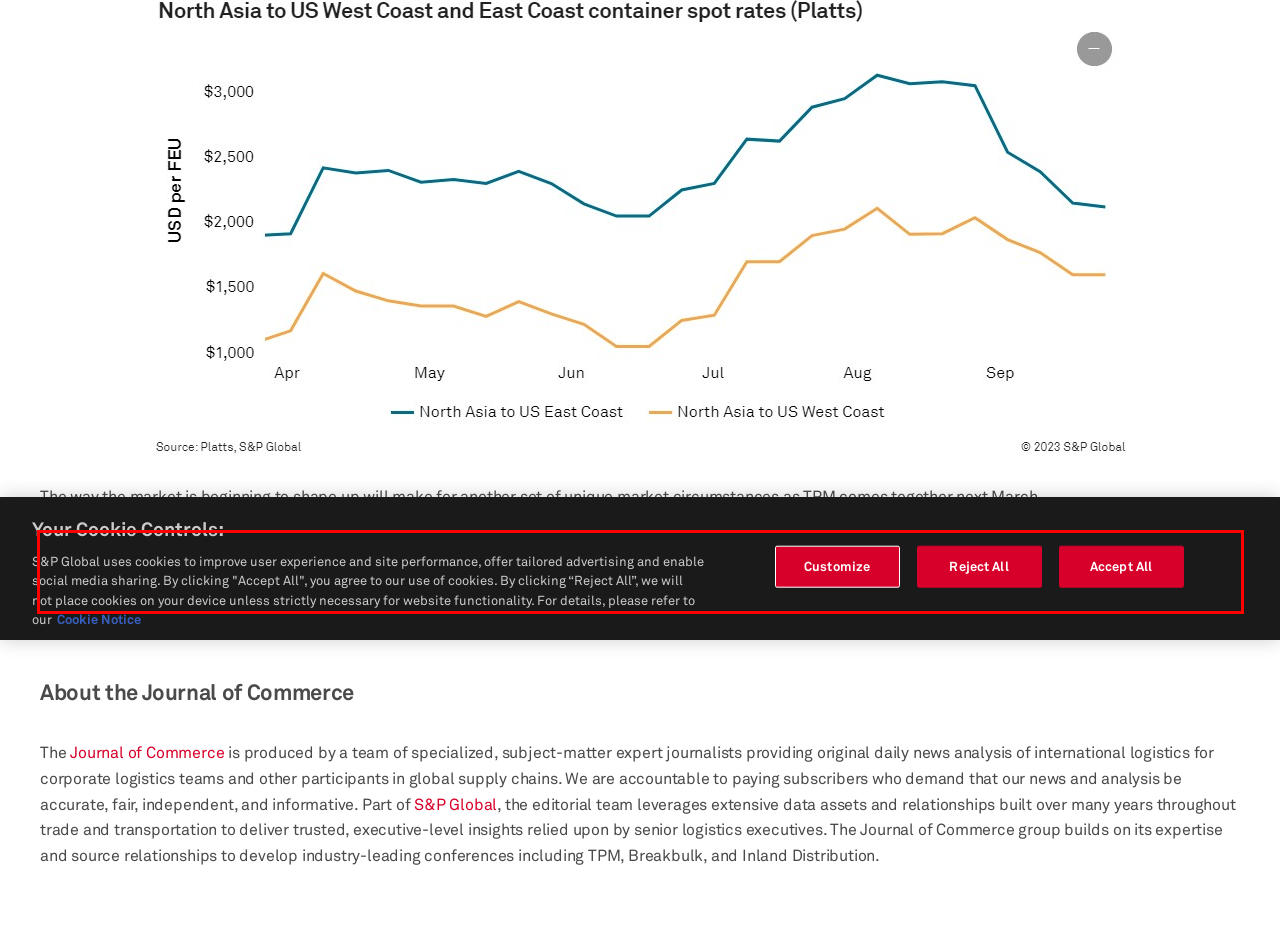You have a screenshot of a webpage with a red bounding box. Use OCR to generate the text contained within this red rectangle.

Join us in Long Beach to experience a first-hand connection to the beating heart of the market through a curated, editorially independent program and extensive networking with industry peers and senior executives from across the industry. Advanced rates are available for a limited time only; sign up now and take advantage of discounted rates.